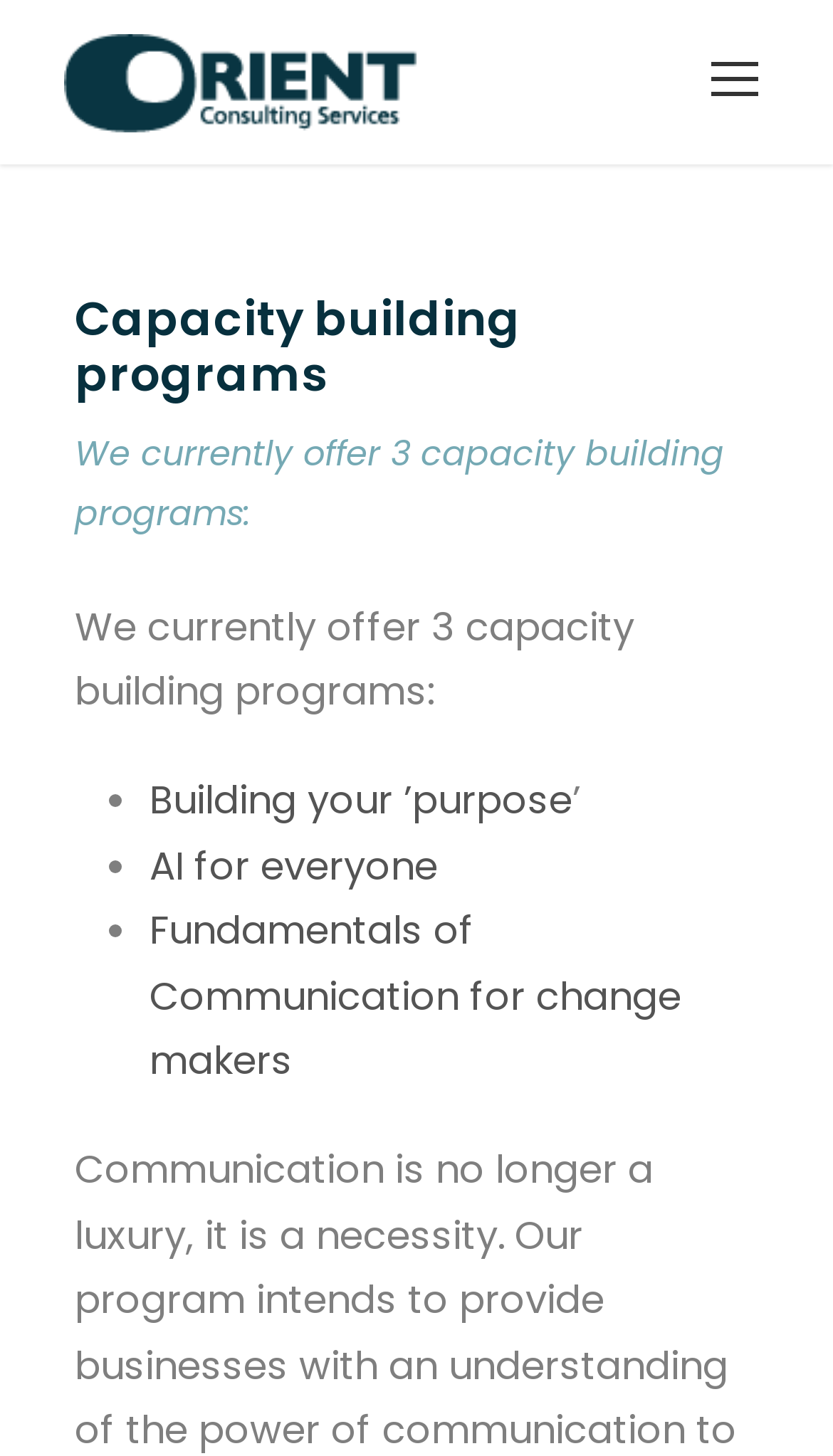What is the second capacity building program?
Answer with a single word or short phrase according to what you see in the image.

AI for everyone